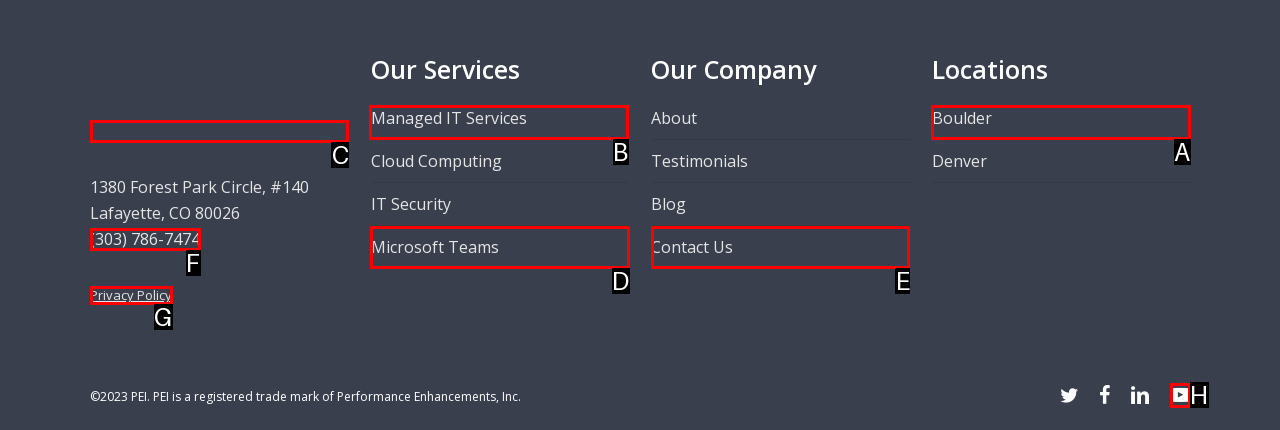Choose the letter of the element that should be clicked to complete the task: View Managed IT Services
Answer with the letter from the possible choices.

B